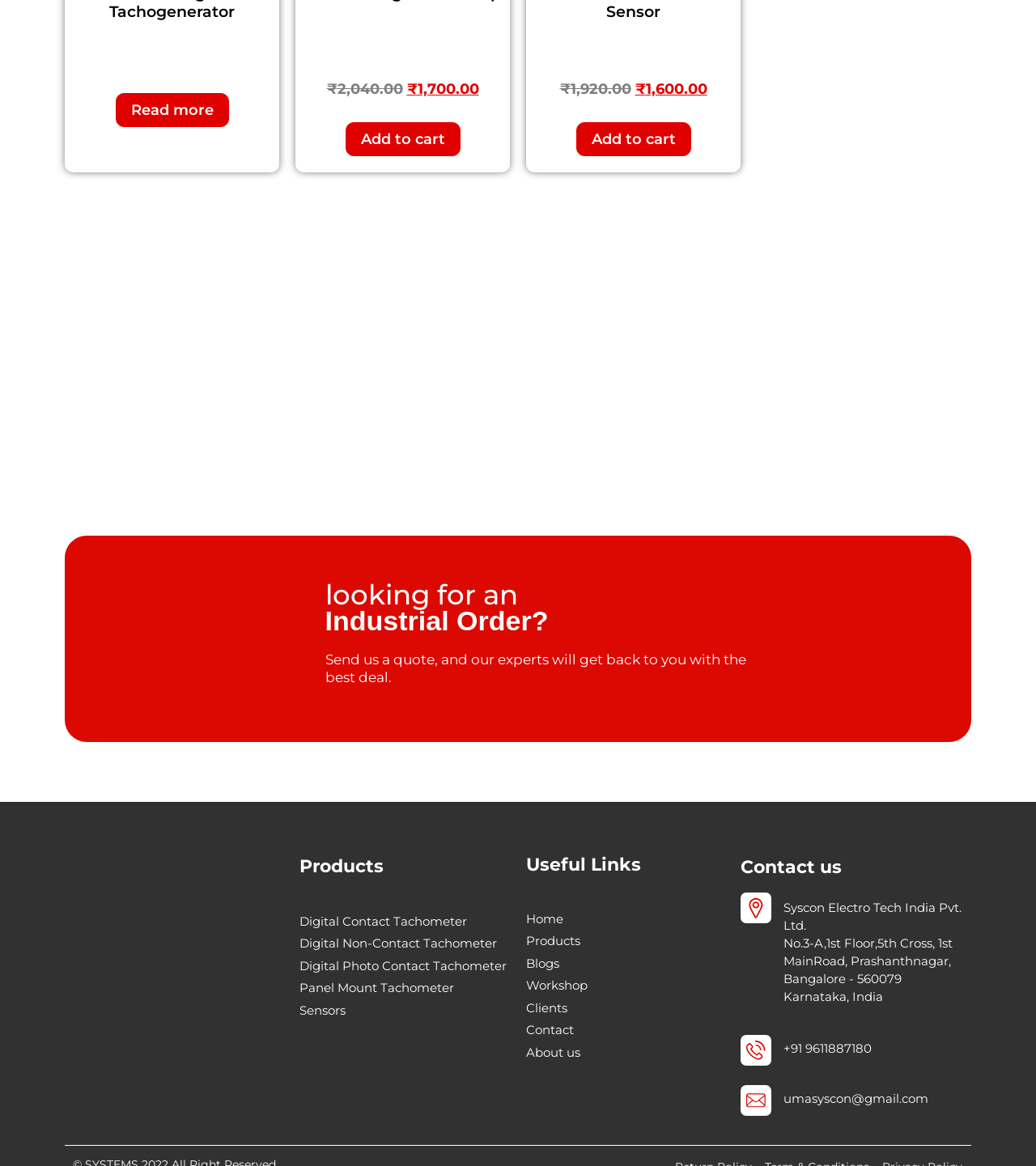Highlight the bounding box coordinates of the element you need to click to perform the following instruction: "Read more about TM-801 Digital Tachogenerator."

[0.111, 0.08, 0.221, 0.109]